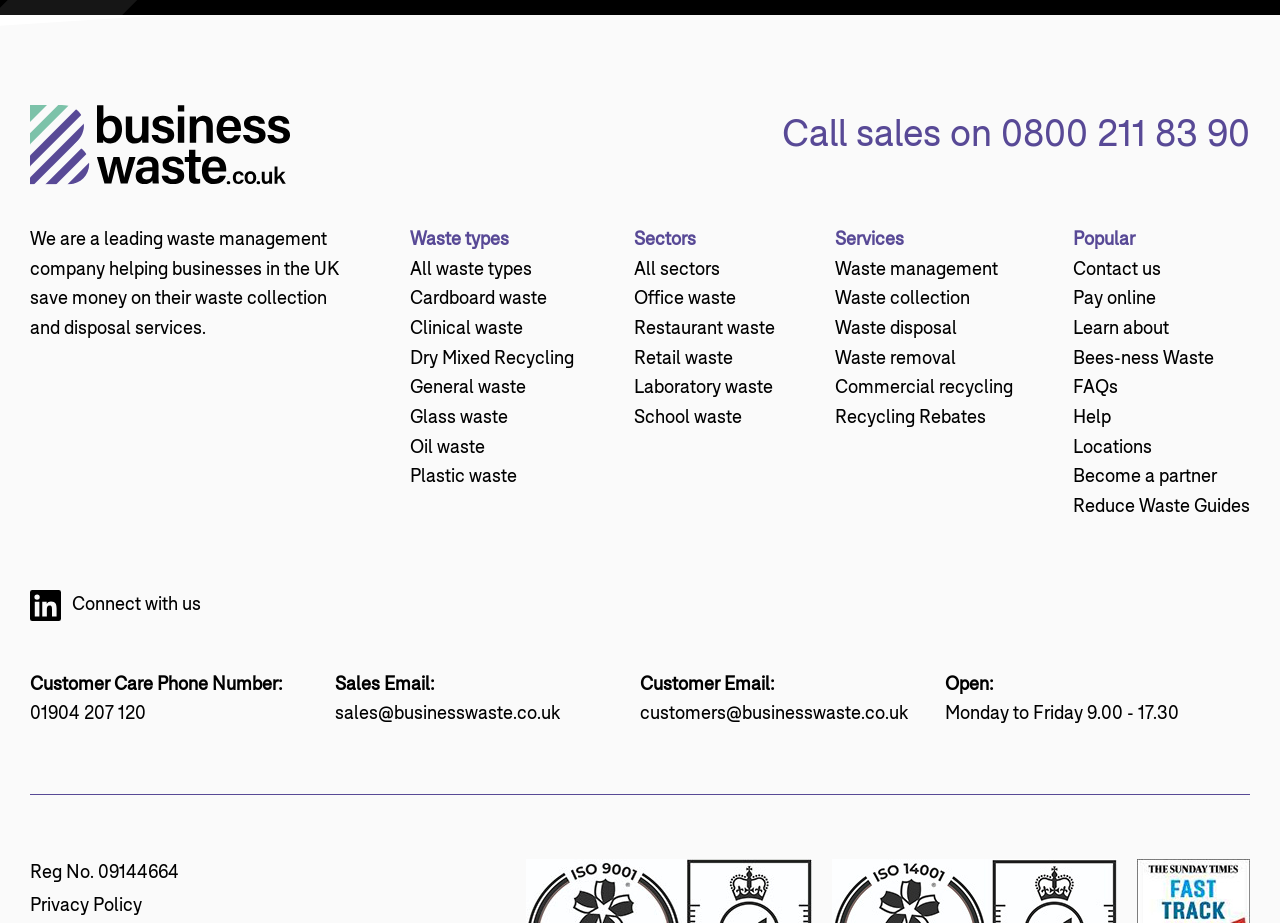Please locate the bounding box coordinates of the element that should be clicked to achieve the given instruction: "Learn about 'Bees-ness Waste'".

[0.838, 0.379, 0.948, 0.398]